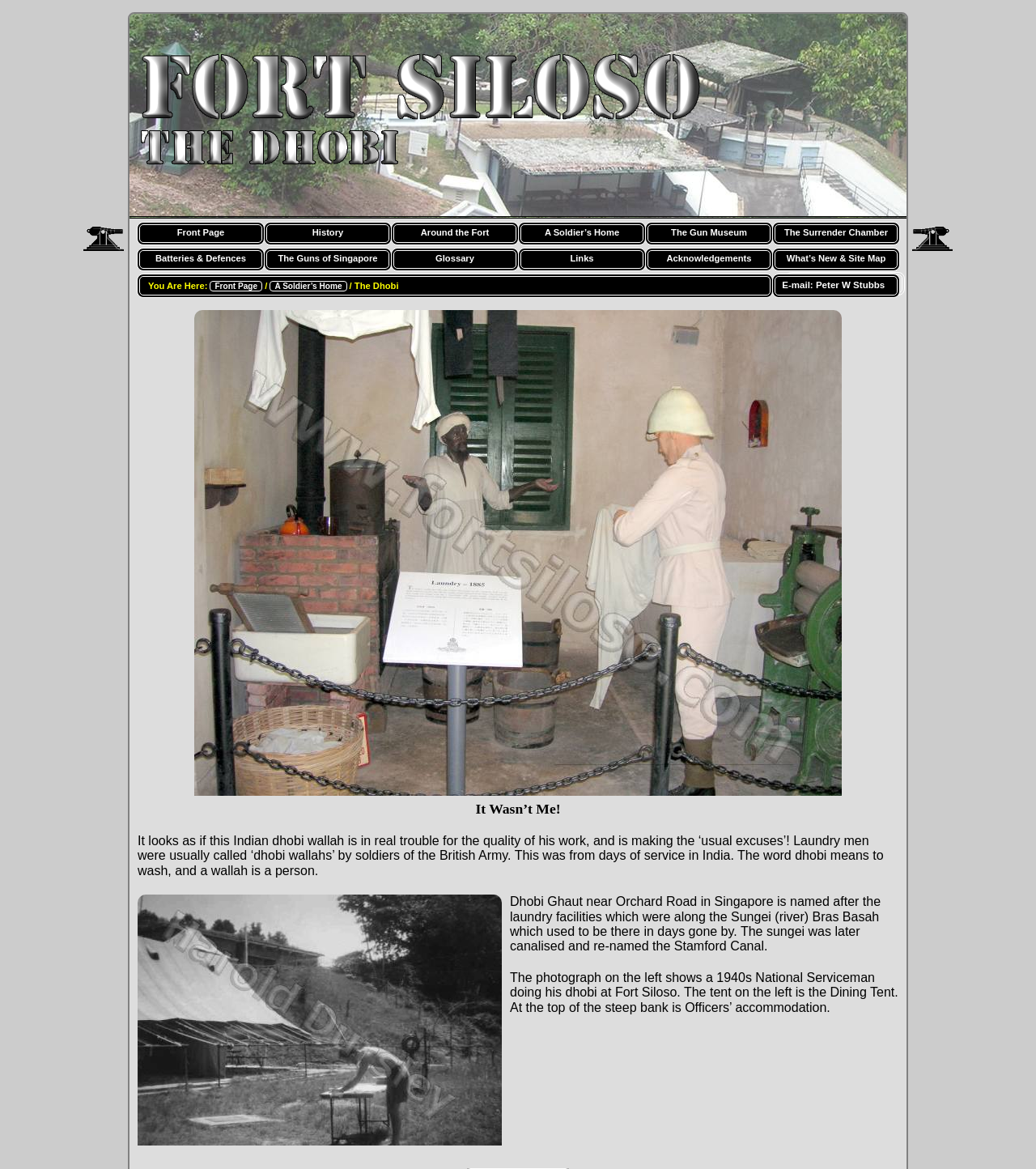What is the name of the fort where the National Serviceman is doing his dhobi?
Use the information from the image to give a detailed answer to the question.

The answer can be found in the text 'The photograph on the left shows a 1940s National Serviceman doing his dhobi at Fort Siloso.'